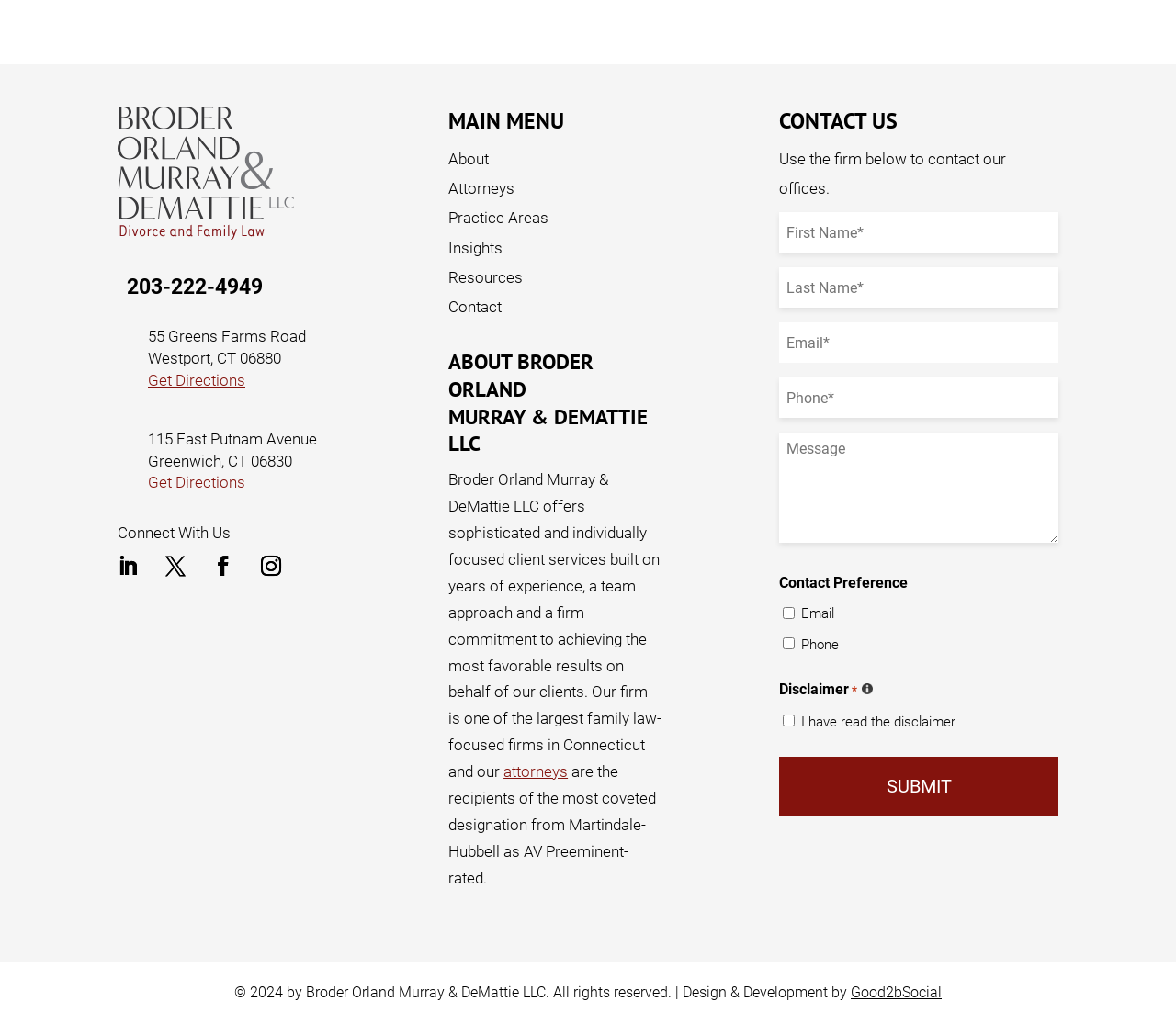Reply to the question with a single word or phrase:
What is the address of the Westport office?

55 Greens Farms Road, Westport, CT 06880